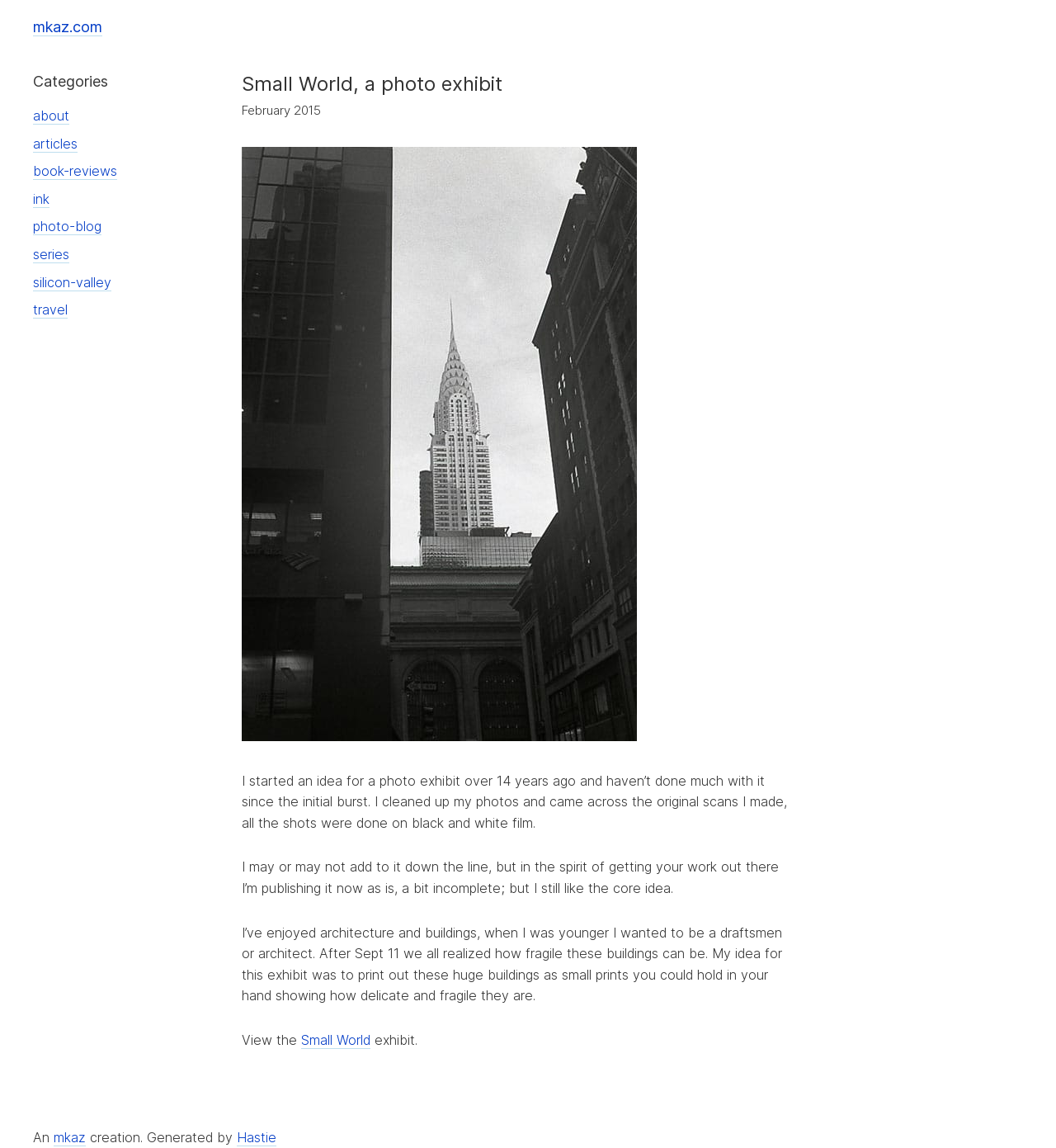Please analyze the image and provide a thorough answer to the question:
What is the author's original career aspiration?

According to the text in the article section, the author wanted to be a draftsmen or architect when they were younger.